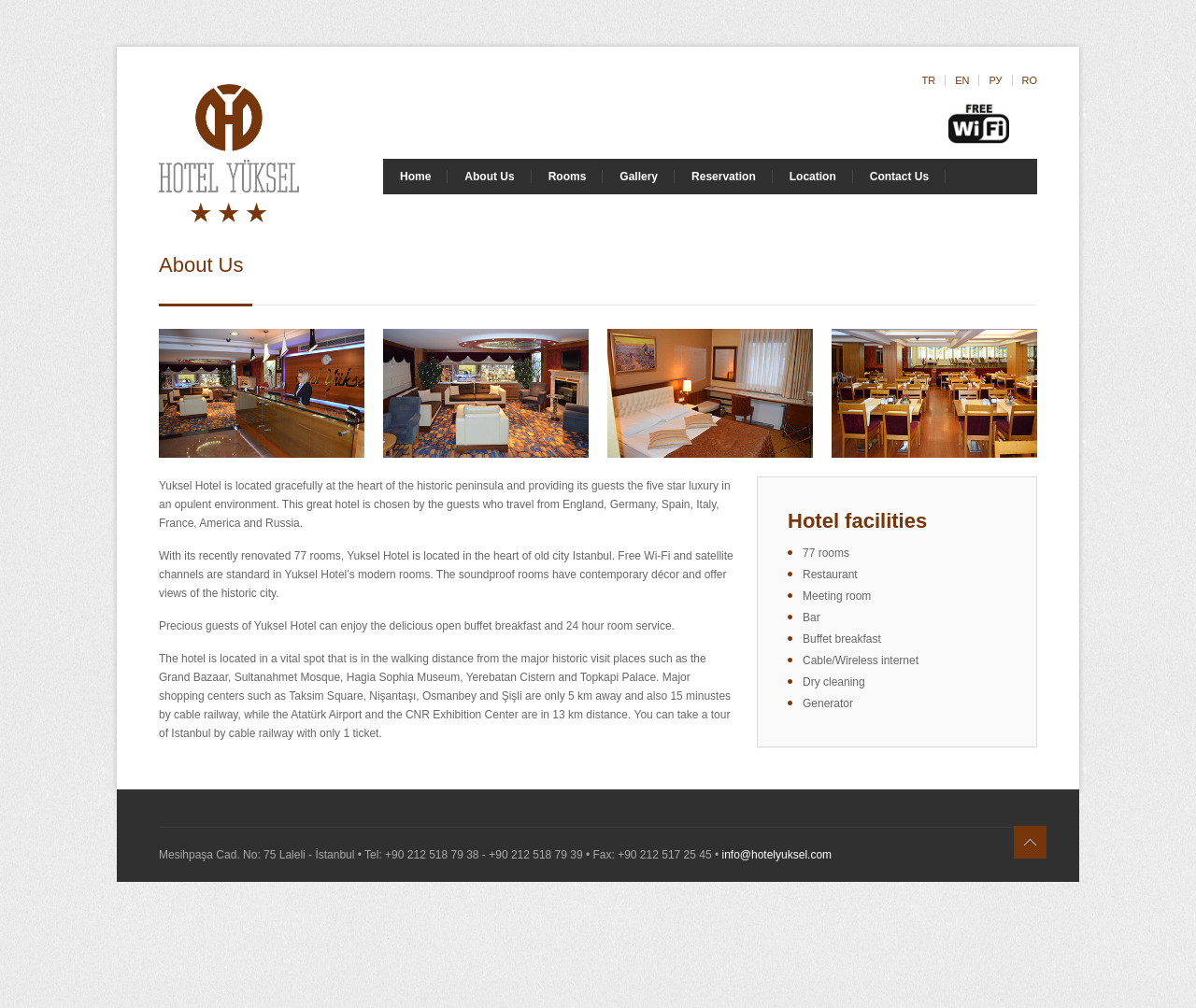Please reply to the following question with a single word or a short phrase:
What language options are available on this website?

TR, EN, РУ, RO